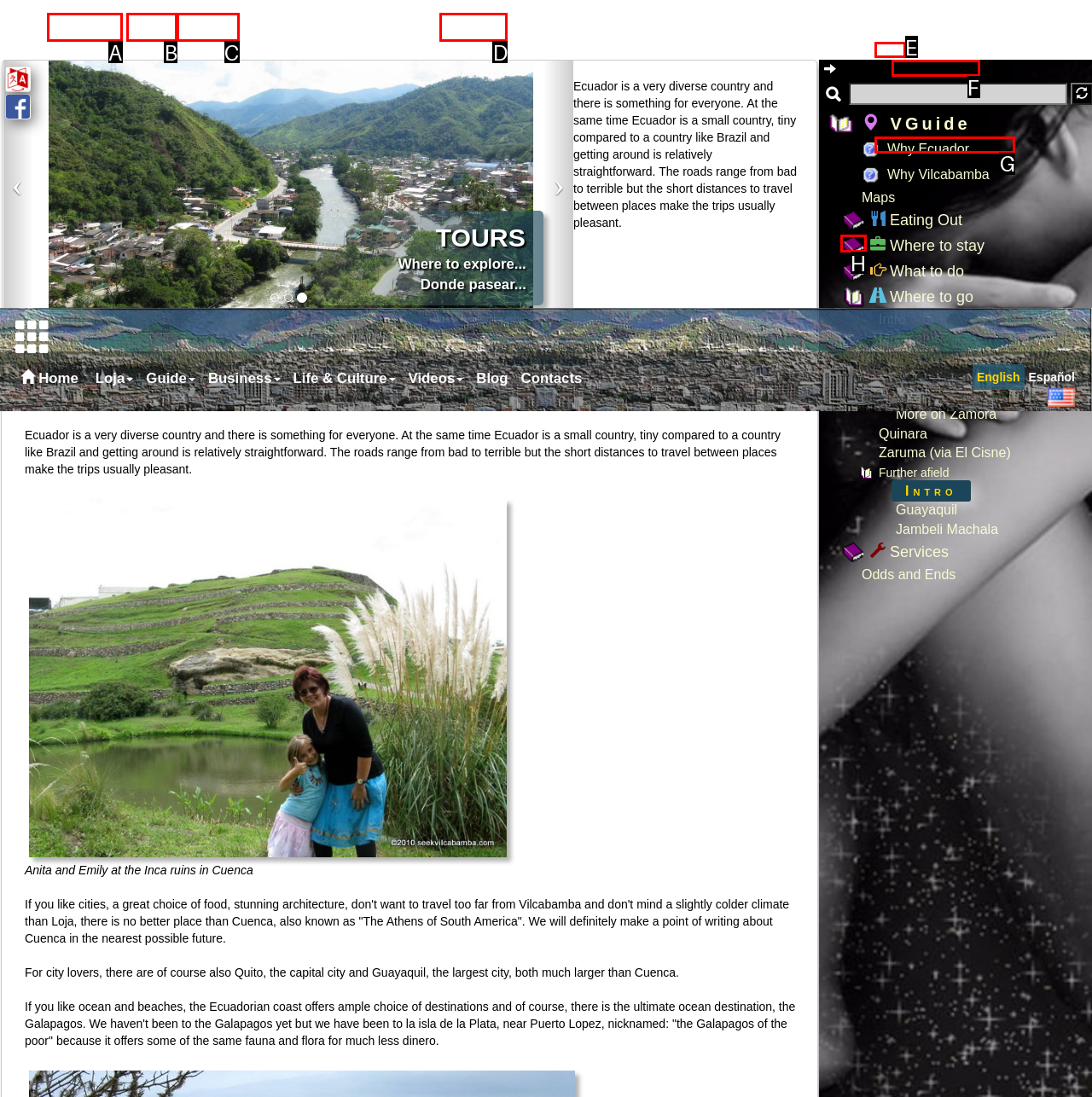Find the HTML element that matches the description provided: Zaruma (via El Cisne)
Answer using the corresponding option letter.

G